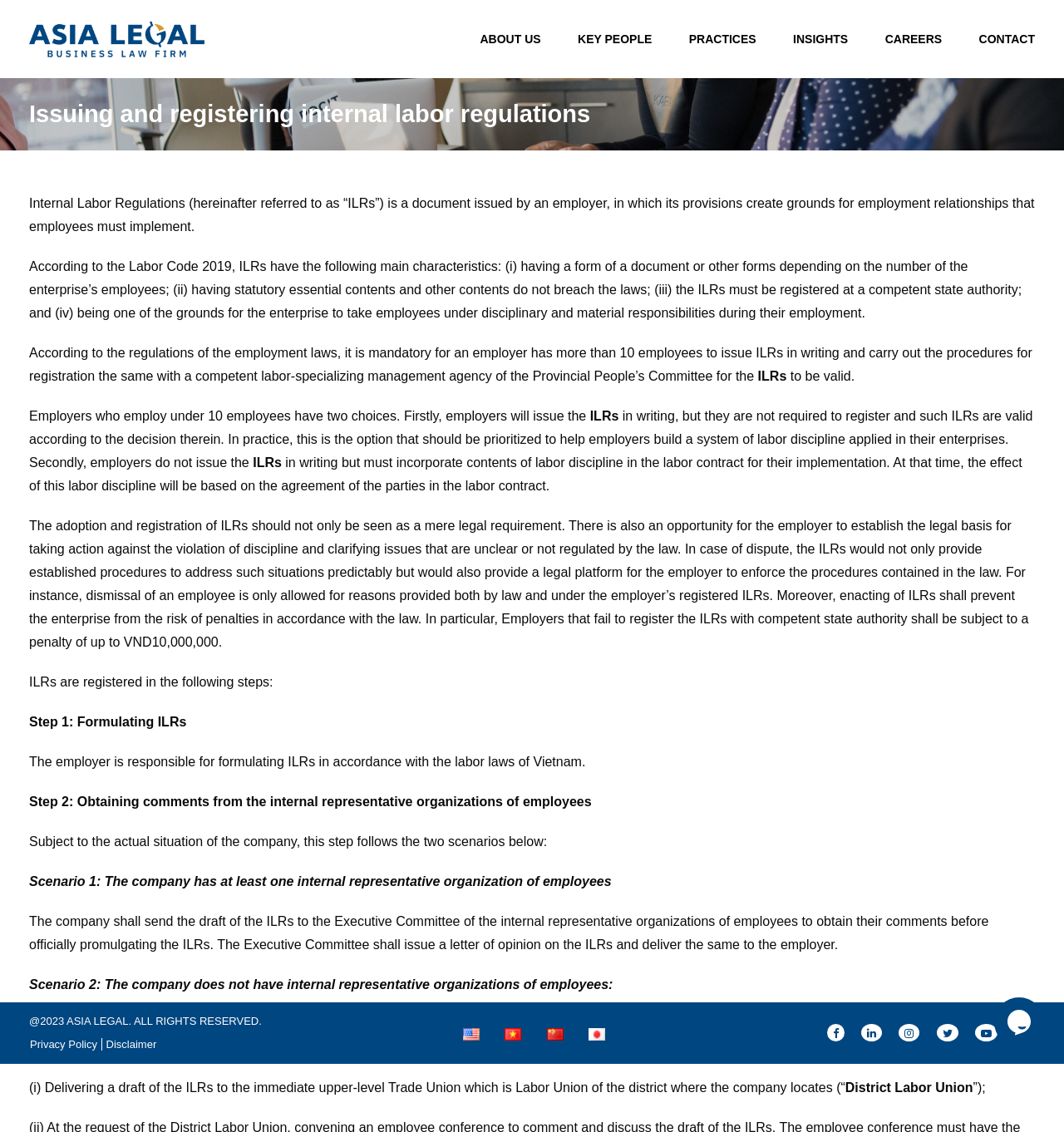Please provide a one-word or short phrase answer to the question:
What is the purpose of Internal Labor Regulations?

Create grounds for employment relationships